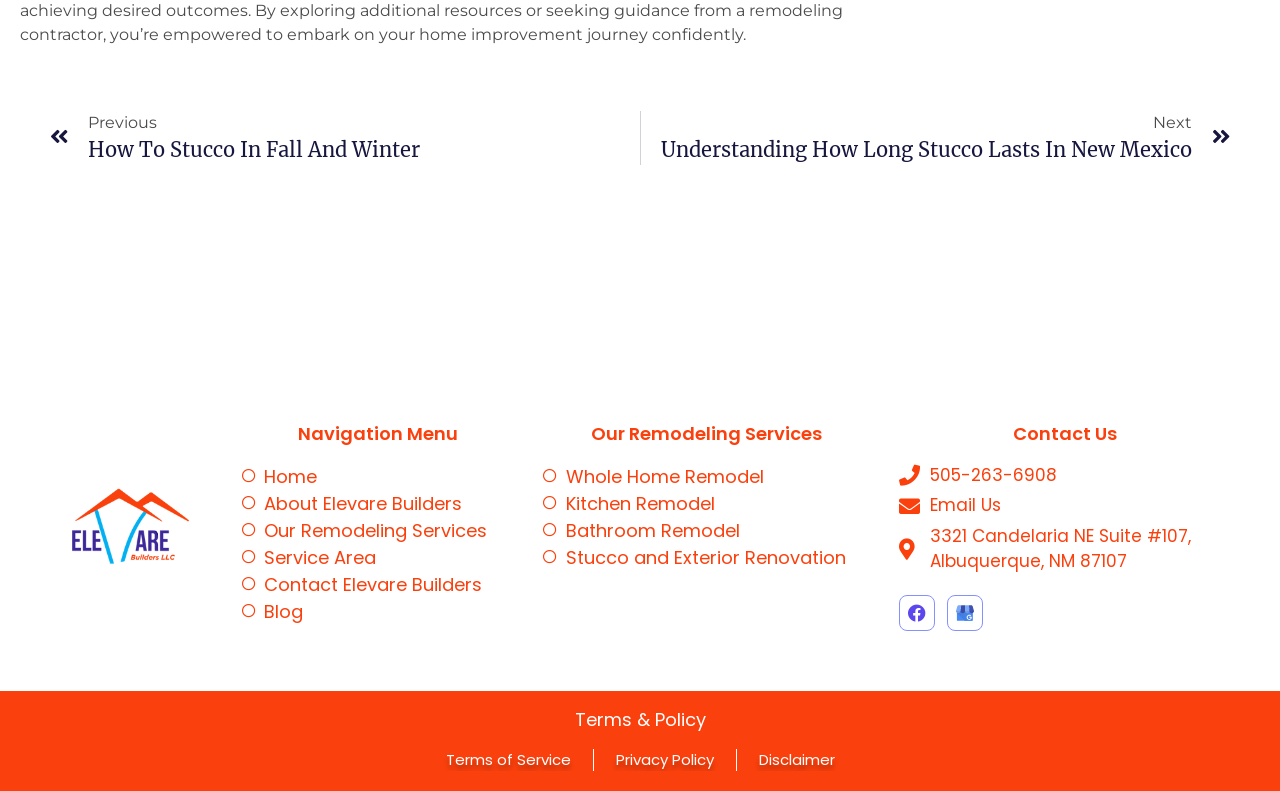Please find the bounding box coordinates in the format (top-left x, top-left y, bottom-right x, bottom-right y) for the given element description. Ensure the coordinates are floating point numbers between 0 and 1. Description: Bathroom Remodel

[0.424, 0.654, 0.679, 0.688]